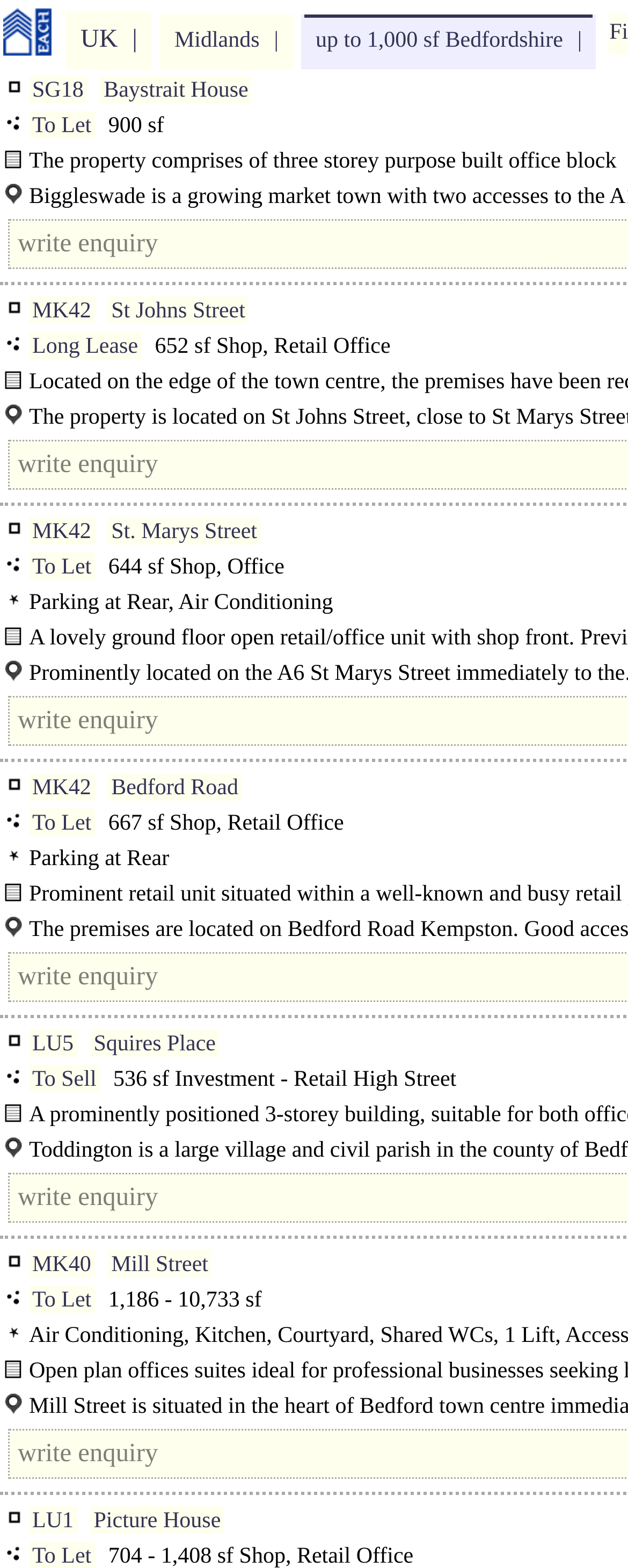Find the bounding box coordinates of the clickable region needed to perform the following instruction: "View property at LU5". The coordinates should be provided as four float numbers between 0 and 1, i.e., [left, top, right, bottom].

[0.046, 0.657, 0.122, 0.676]